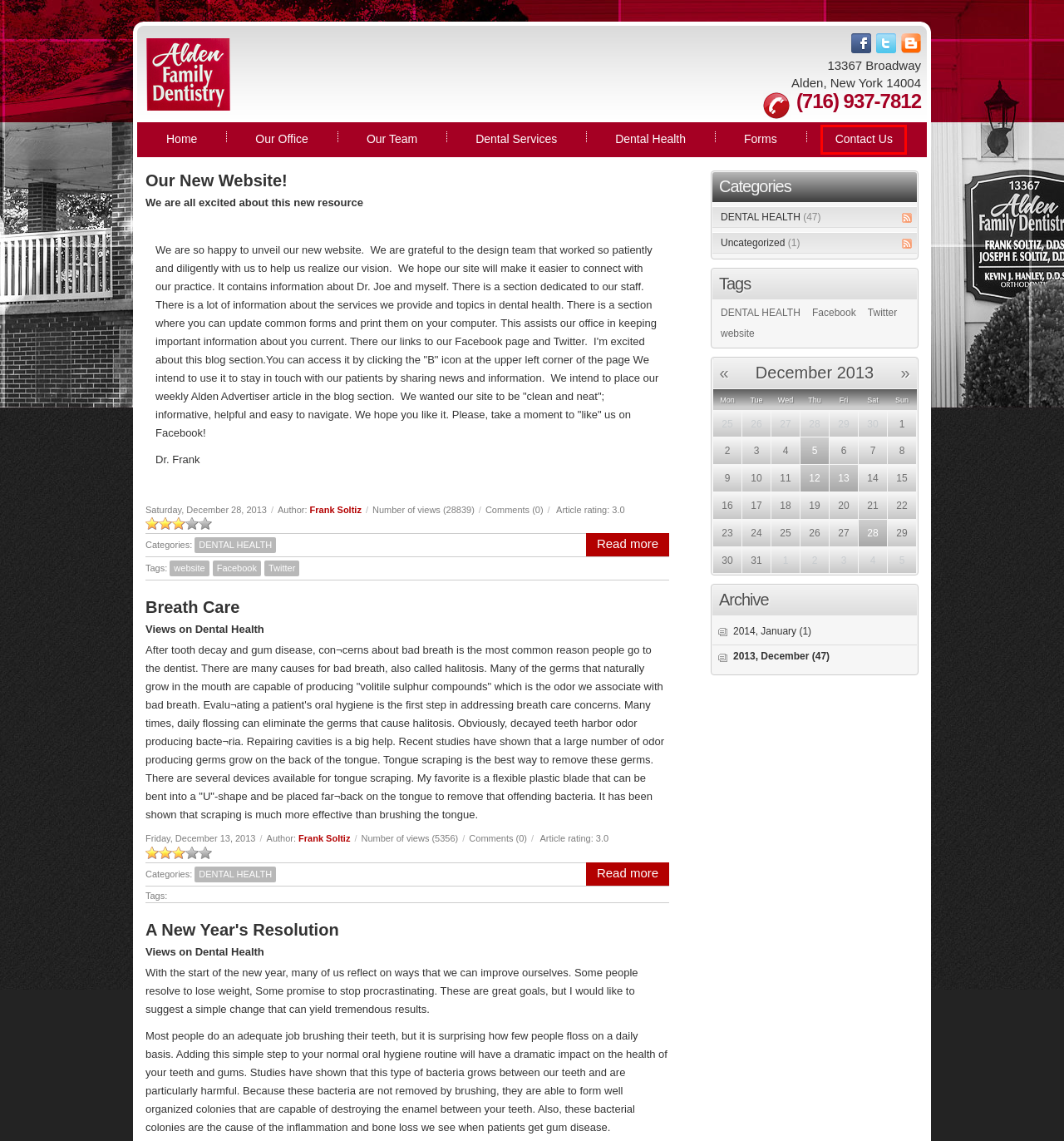You have a screenshot of a webpage, and a red bounding box highlights an element. Select the webpage description that best fits the new page after clicking the element within the bounding box. Options are:
A. Alden Family Dentistry - Alden Dental - Facebook
B. Alden Family Dentistry - Alden Dental - website
C. A New Year's Resolution
D. Alden Family Dentistry - Alden Dental - Twitter
E. Uncategorized - Alden Family Dentistry - Alden Dental
F. Alden Family Dentistry - Alden Dental > Home
G. DENTAL HEALTH - Alden Family Dentistry - Alden Dental
H. Alden Family Dentistry - Alden Dental > Contact Us

H